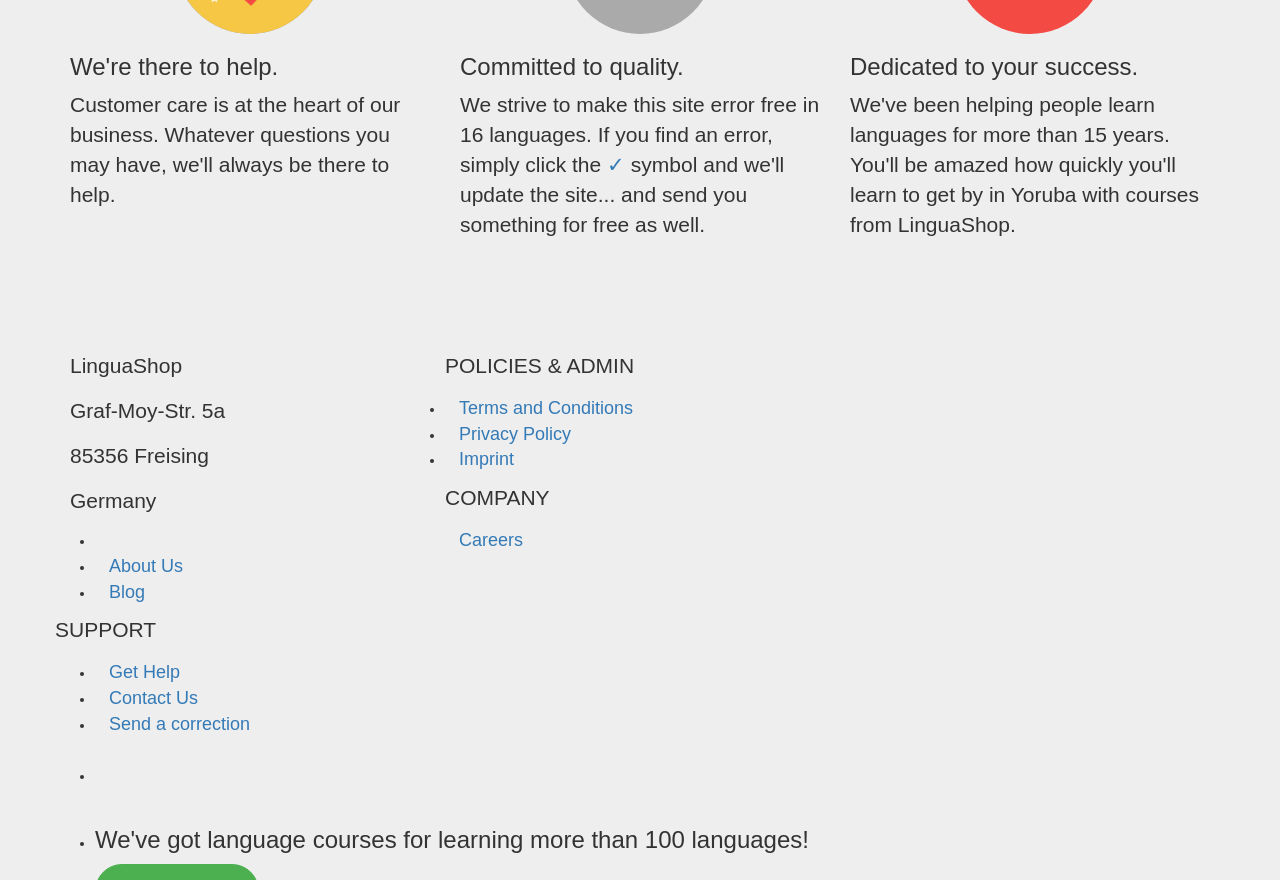Determine the bounding box coordinates of the clickable area required to perform the following instruction: "Click the link to get help". The coordinates should be represented as four float numbers between 0 and 1: [left, top, right, bottom].

[0.074, 0.737, 0.152, 0.791]